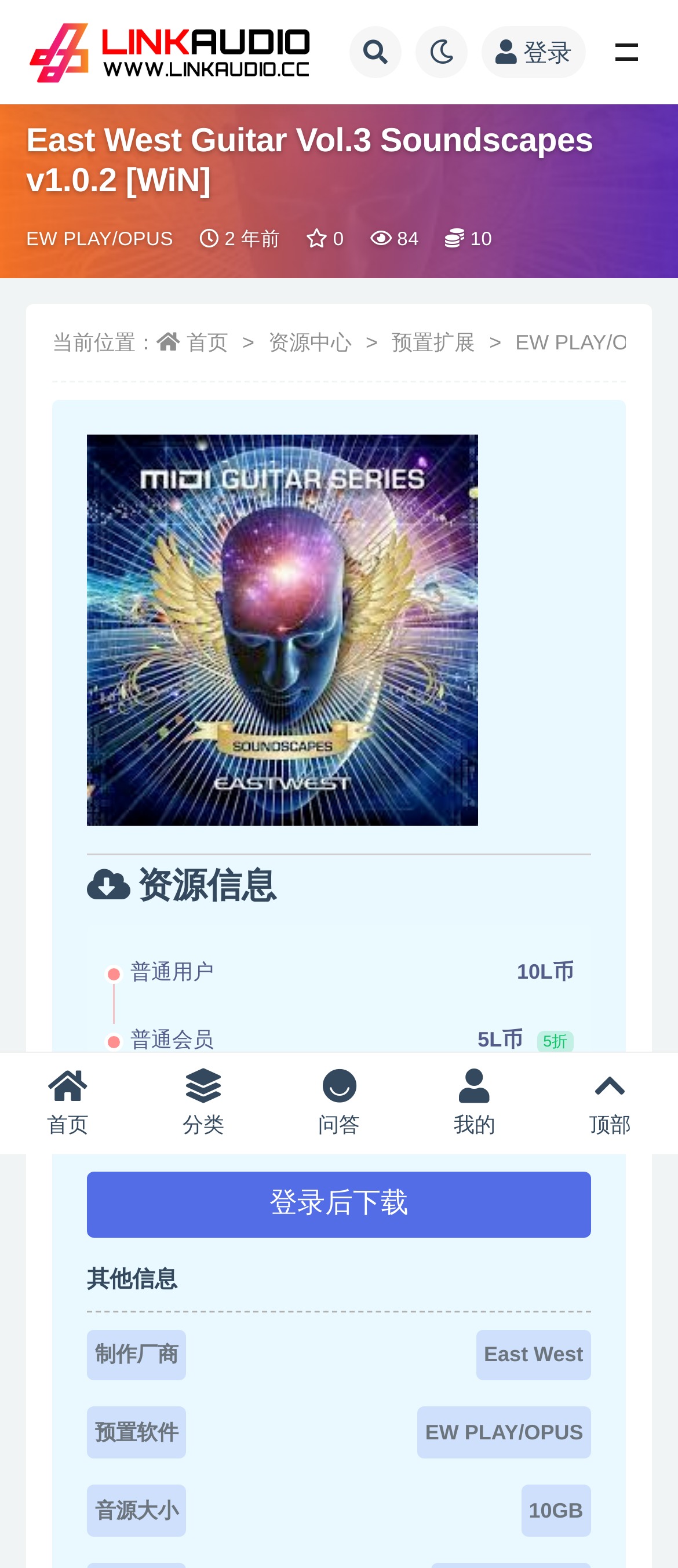Please predict the bounding box coordinates (top-left x, top-left y, bottom-right x, bottom-right y) for the UI element in the screenshot that fits the description: parent_node: 全部 name="s" placeholder="输入关键词 回车搜索..."

[0.505, 0.027, 0.962, 0.093]